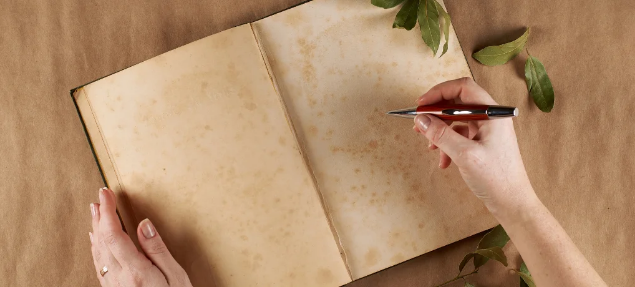Using the elements shown in the image, answer the question comprehensively: What is the color of the leaves surrounding the book?

The caption describes the scene as having 'delicate green leaves' surrounding the book, which adds a natural element to the atmosphere.